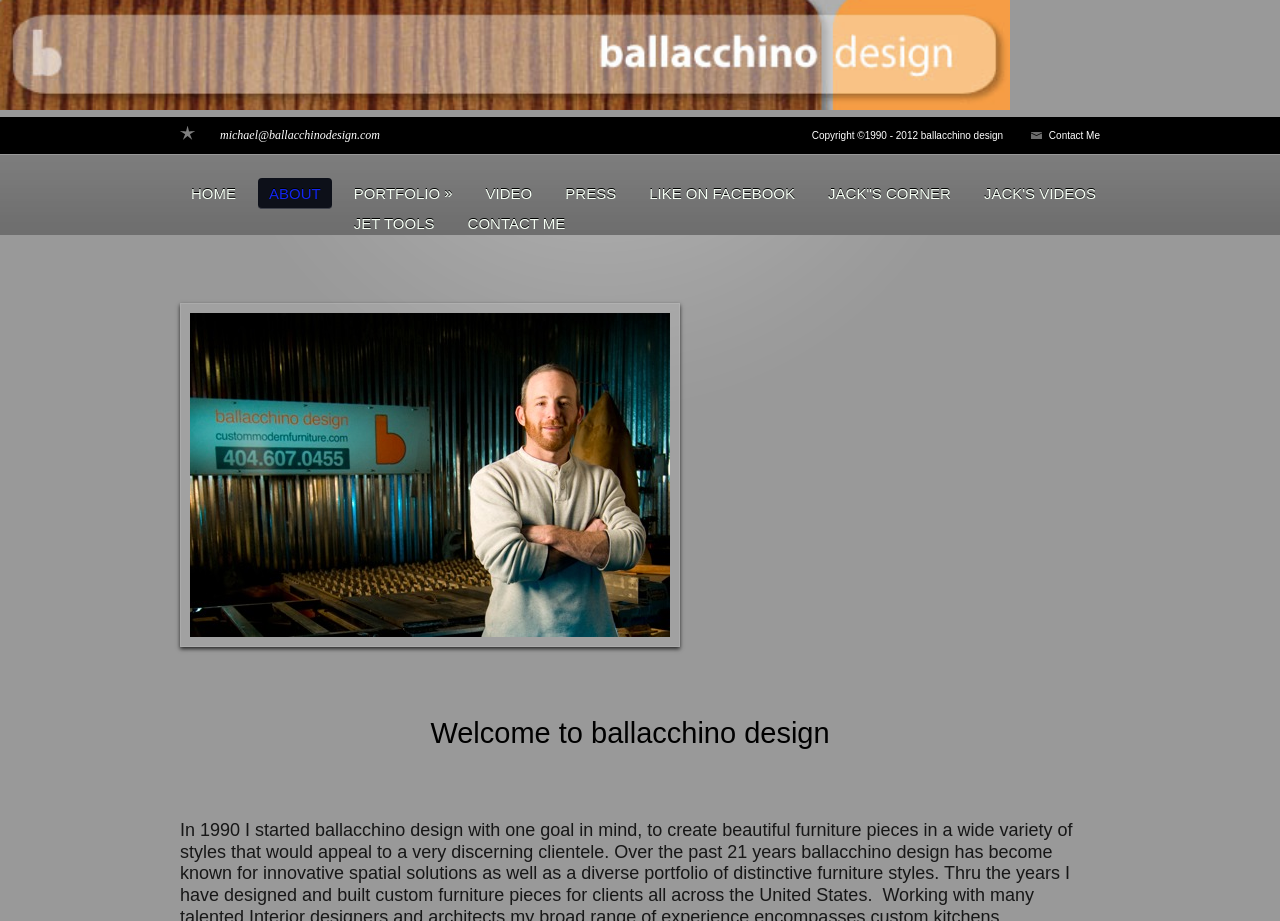Please indicate the bounding box coordinates of the element's region to be clicked to achieve the instruction: "check the video link". Provide the coordinates as four float numbers between 0 and 1, i.e., [left, top, right, bottom].

[0.371, 0.194, 0.424, 0.226]